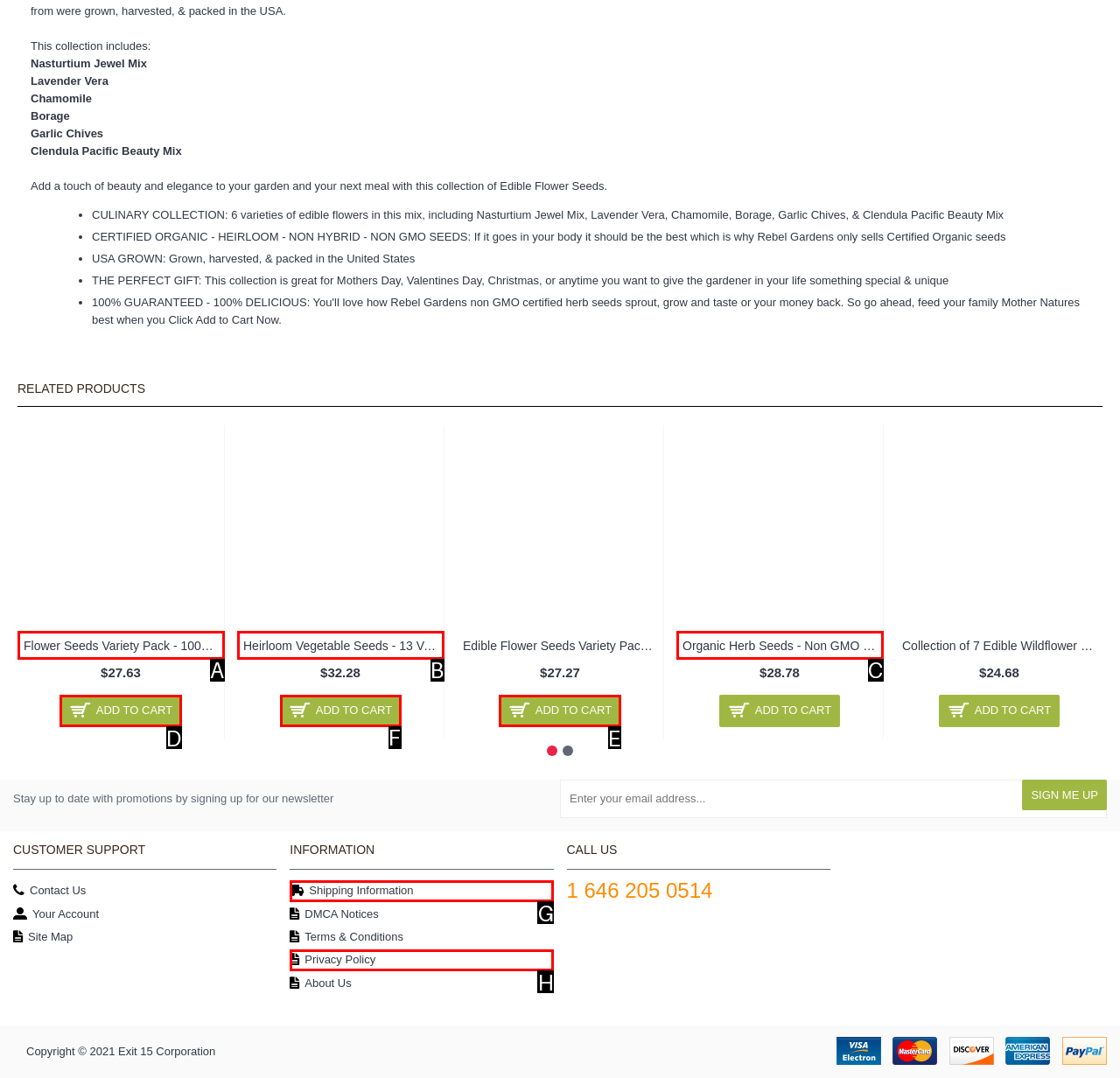To complete the task: Add Edible Flower Seeds Variety Pack to cart, which option should I click? Answer with the appropriate letter from the provided choices.

F